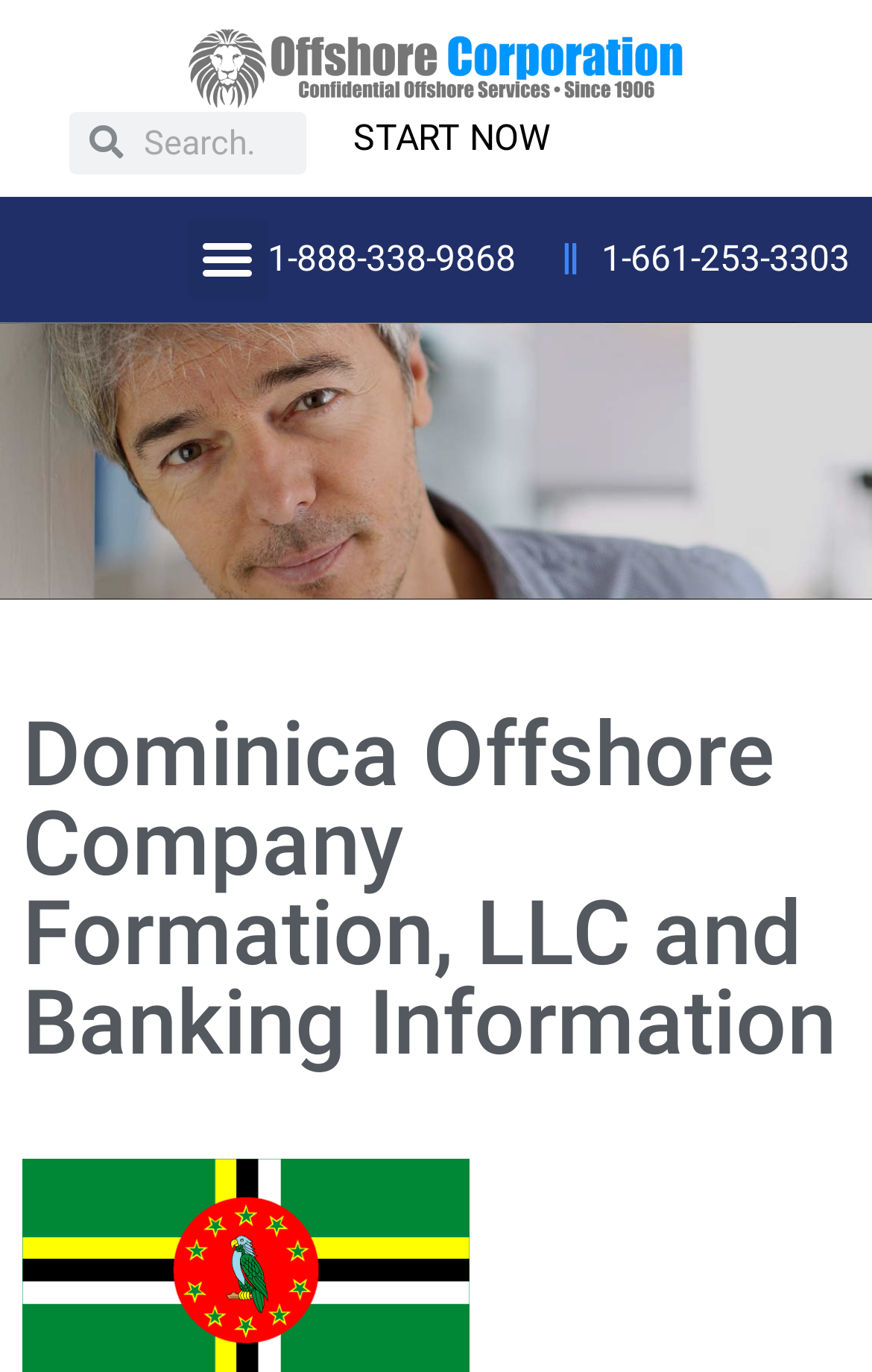What is the logo of the offshore corporation?
Based on the screenshot, respond with a single word or phrase.

Offshore Corporation Logo